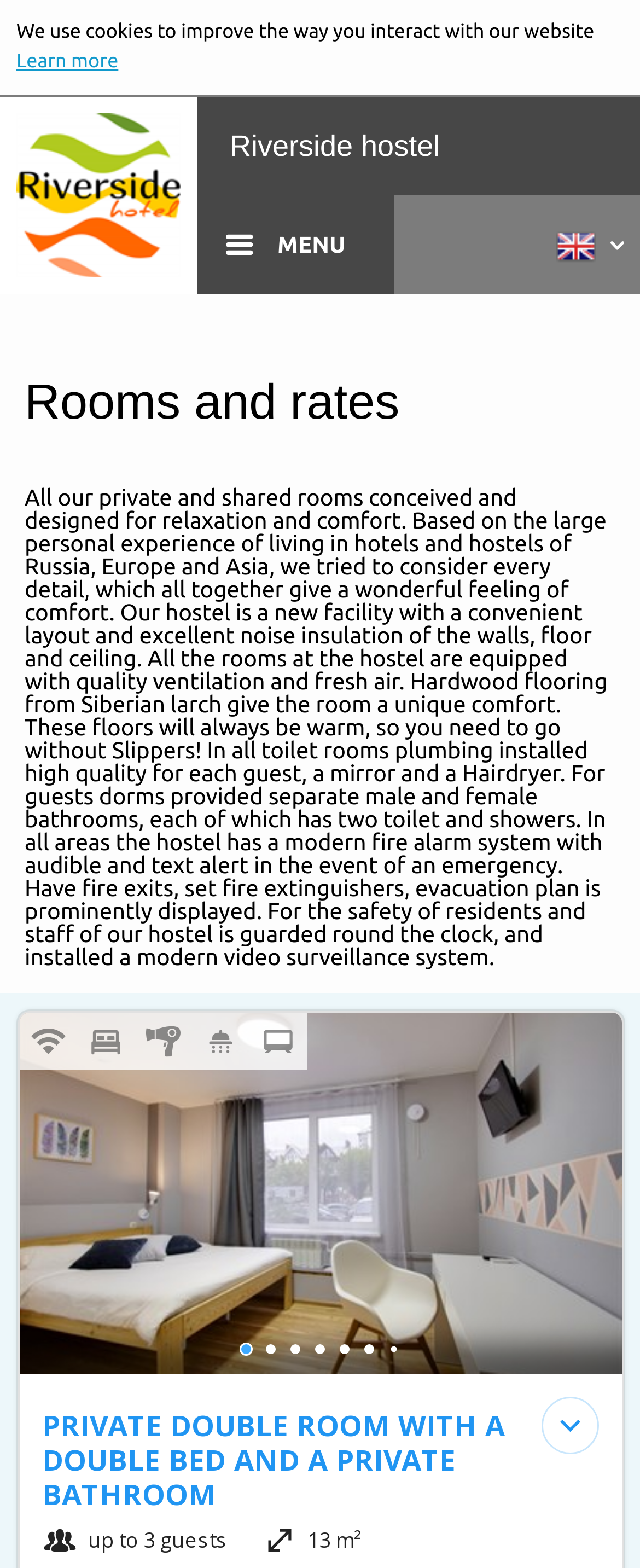What type of accommodation is offered?
Refer to the image and offer an in-depth and detailed answer to the question.

Based on the webpage content, it is clear that the website is promoting a hostel, specifically the Riverside hostel, which is mentioned in the UI element 'Riverside hostel' and also in the description of the rooms and rates.